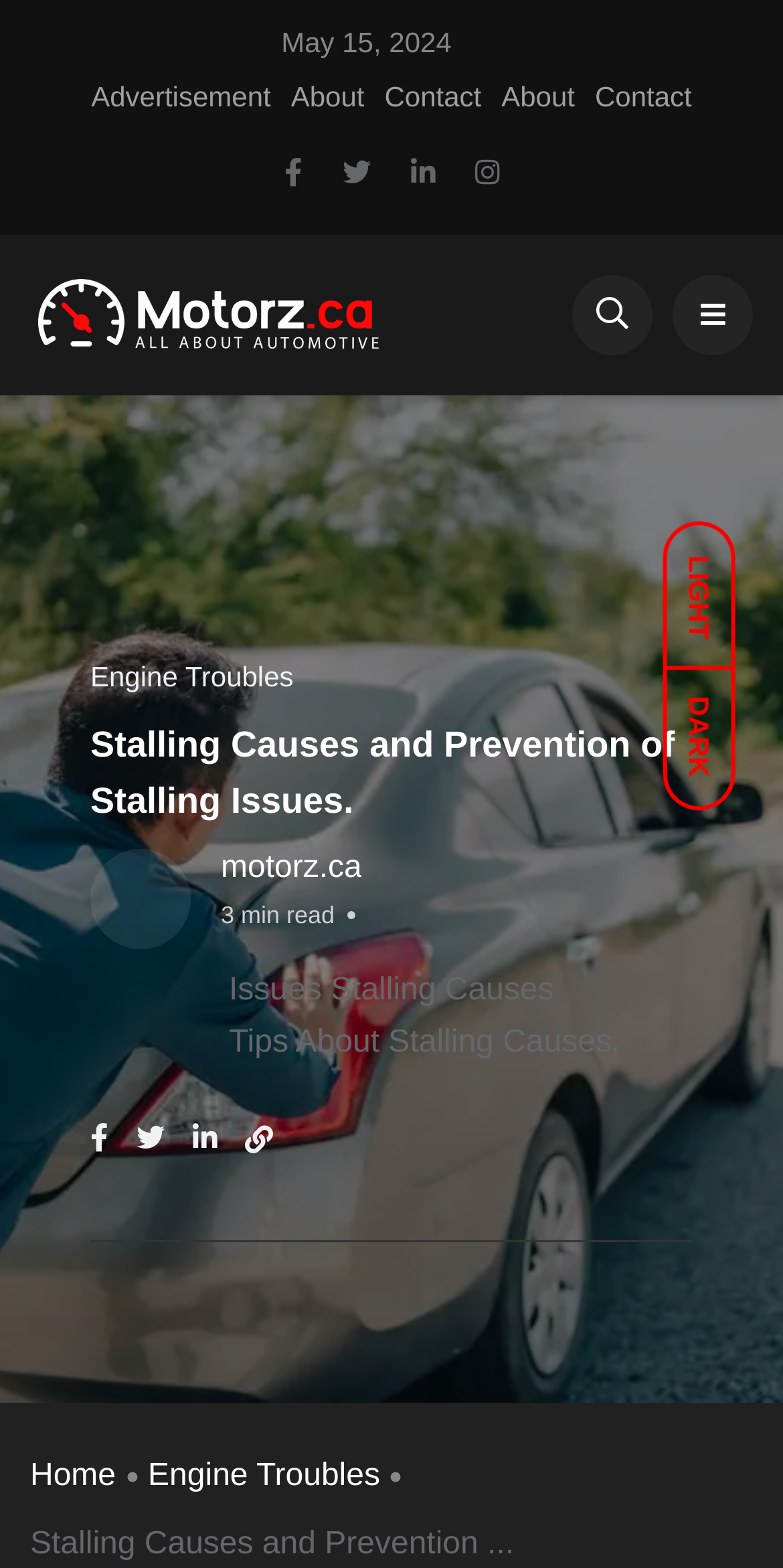Please provide the bounding box coordinate of the region that matches the element description: Issues Stalling Causes. Coordinates should be in the format (top-left x, top-left y, bottom-right x, bottom-right y) and all values should be between 0 and 1.

[0.282, 0.616, 0.718, 0.649]